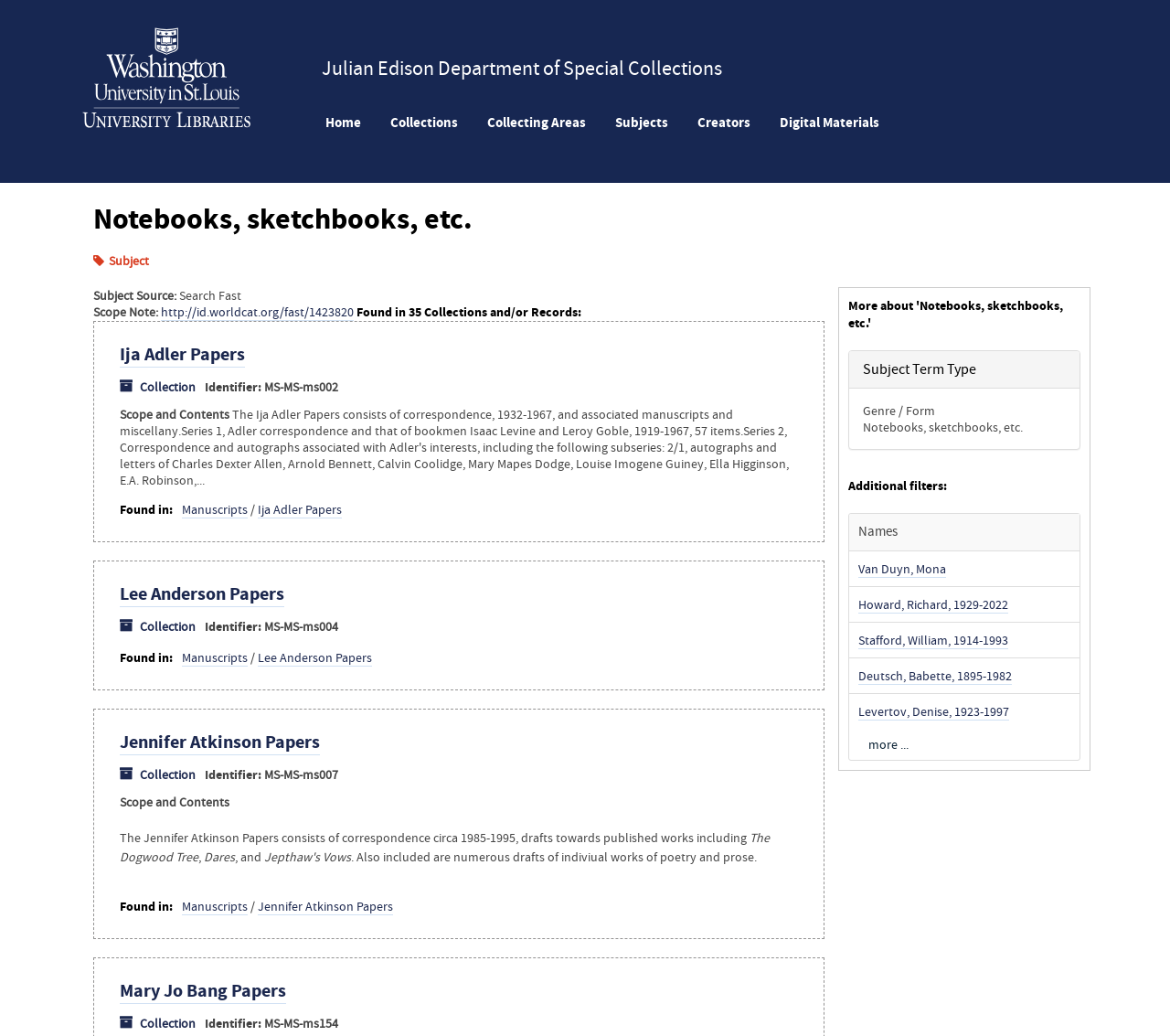Using the provided element description, identify the bounding box coordinates as (top-left x, top-left y, bottom-right x, bottom-right y). Ensure all values are between 0 and 1. Description: Mary Jo Bang Papers

[0.102, 0.944, 0.245, 0.969]